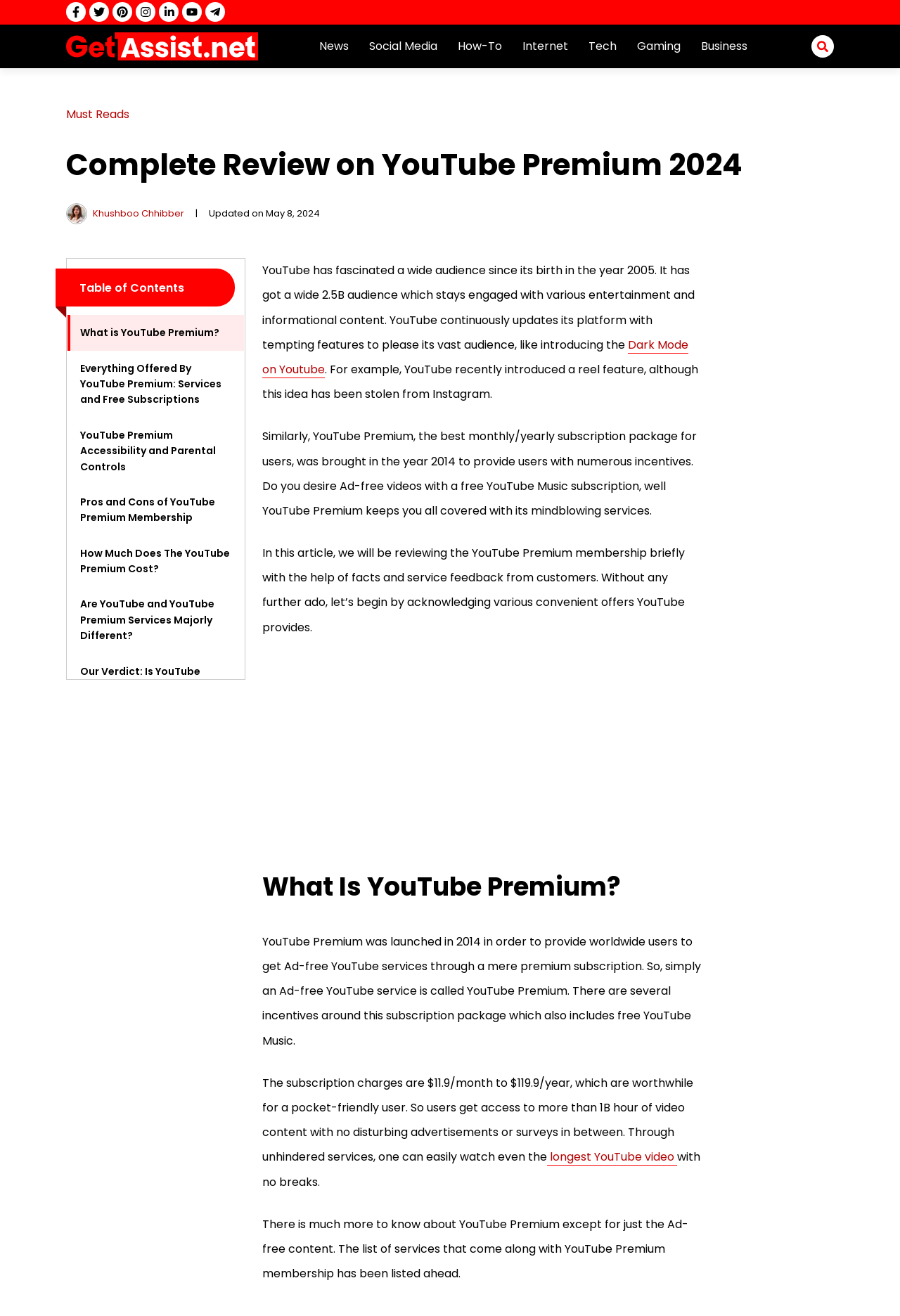Please examine the image and provide a detailed answer to the question: When was YouTube Premium launched?

YouTube Premium was launched in 2014 to provide worldwide users with Ad-free YouTube services through a premium subscription, which also includes free YouTube Music.